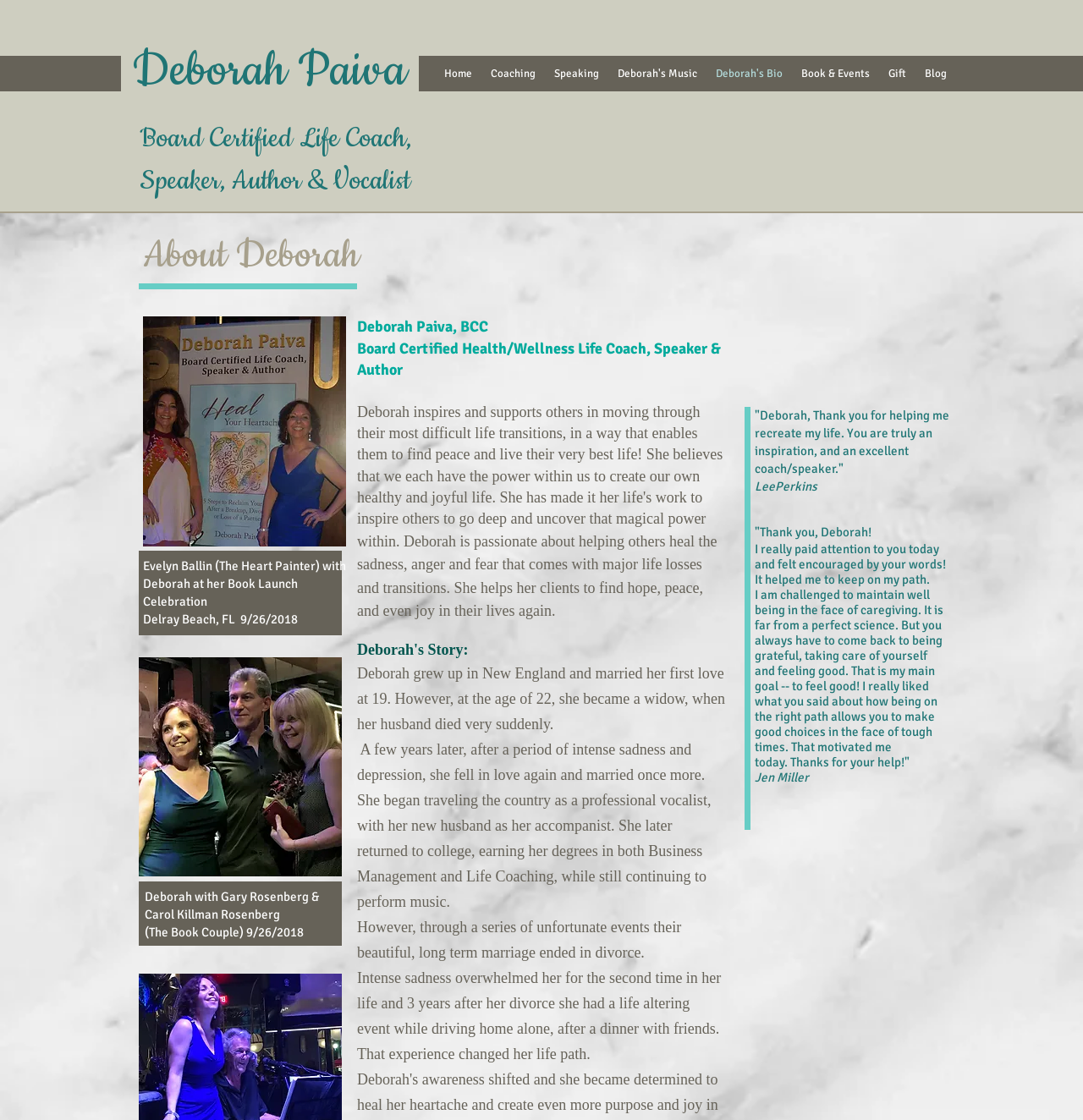Answer the question below using just one word or a short phrase: 
What is the event shown in the image 'Table_at_Expo-11-20-16.JPG'?

Book Launch Celebration